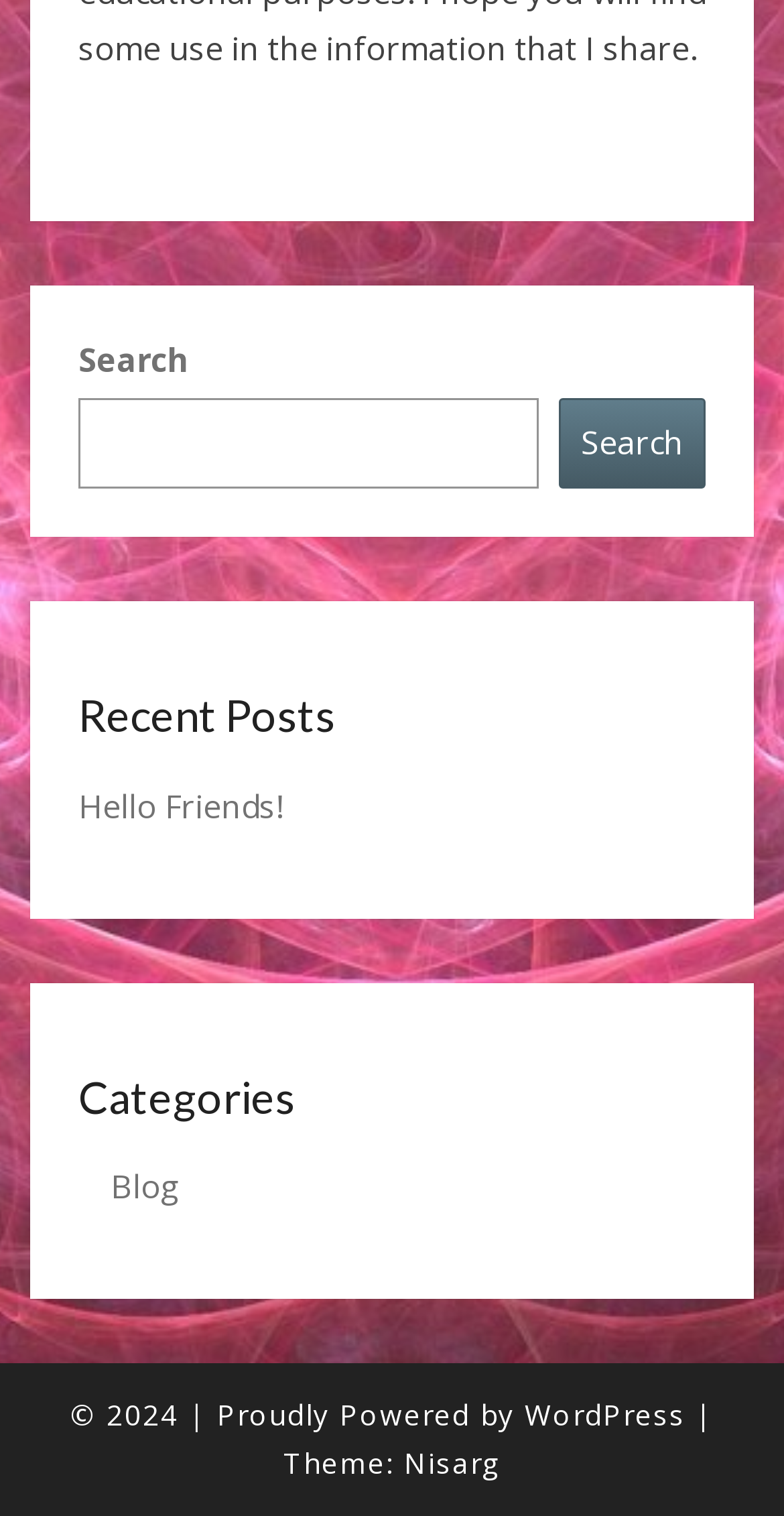Respond to the following query with just one word or a short phrase: 
What is the copyright year of this website?

2024